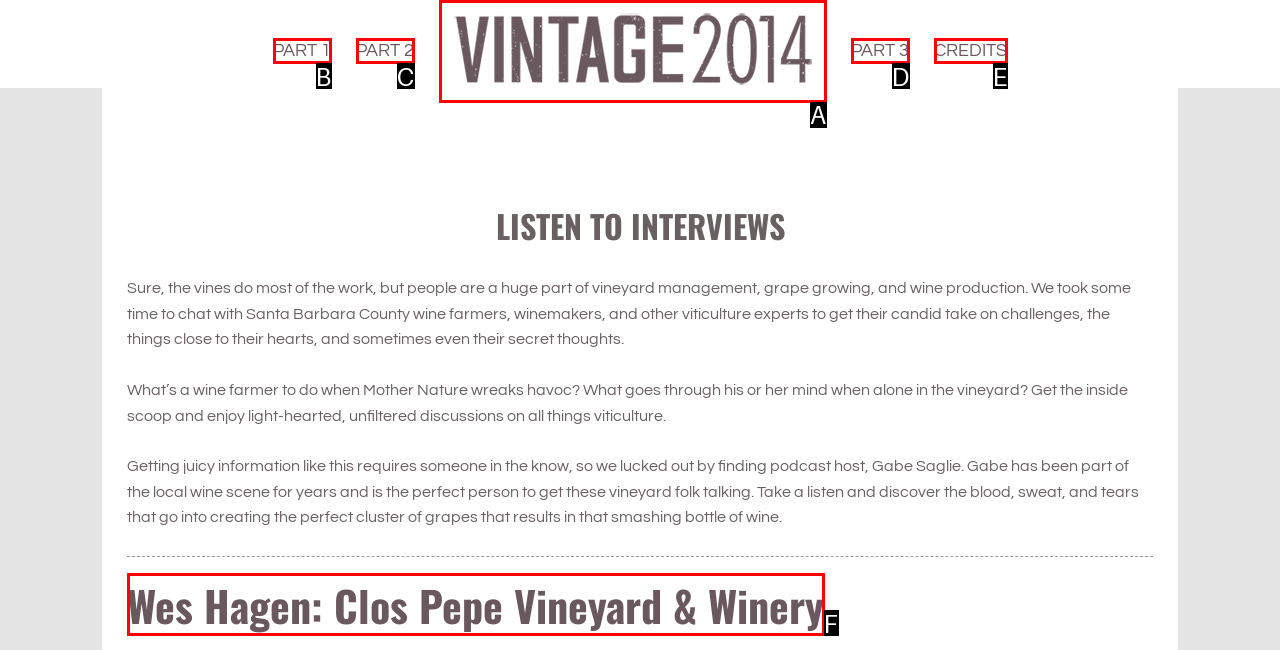Find the UI element described as: title="VINTAGE 2014"
Reply with the letter of the appropriate option.

A